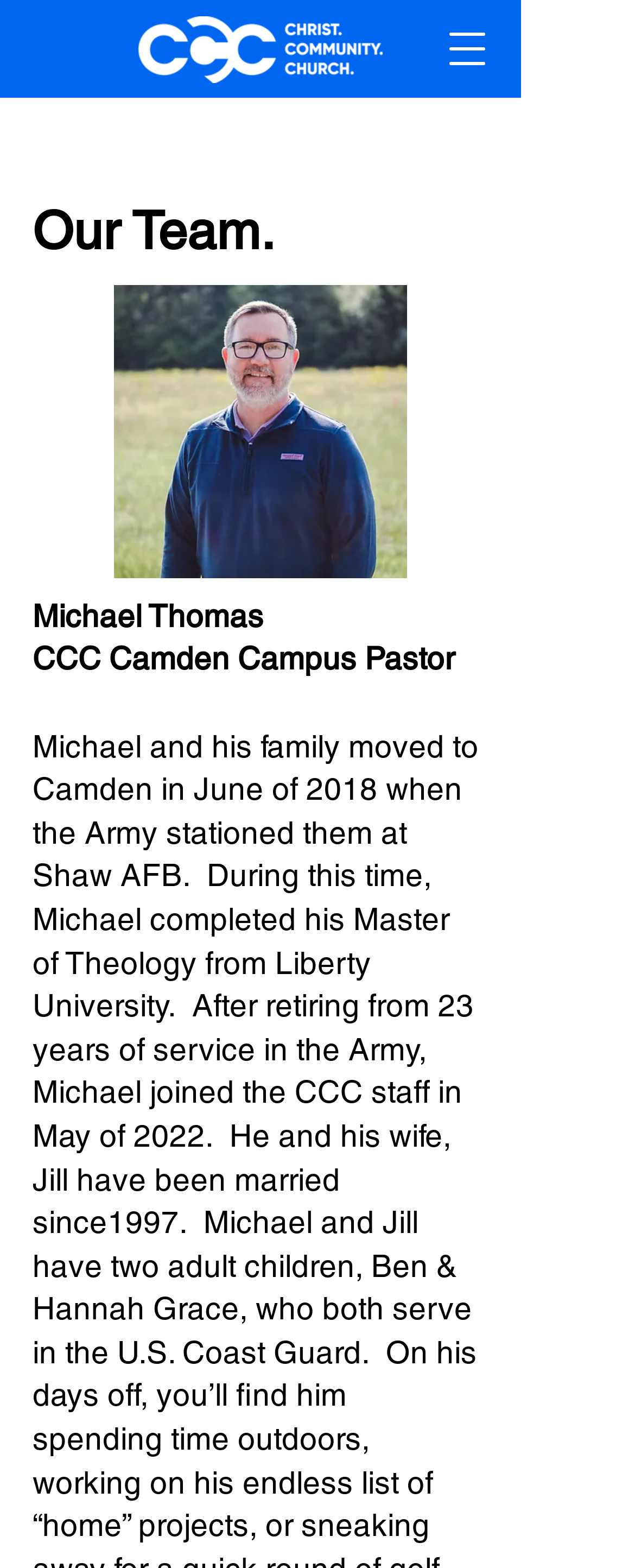Refer to the image and provide a thorough answer to this question:
How many people are featured on this webpage?

Based on the webpage, there is an image of Michael Thomas, which suggests that at least one person is featured on this webpage.